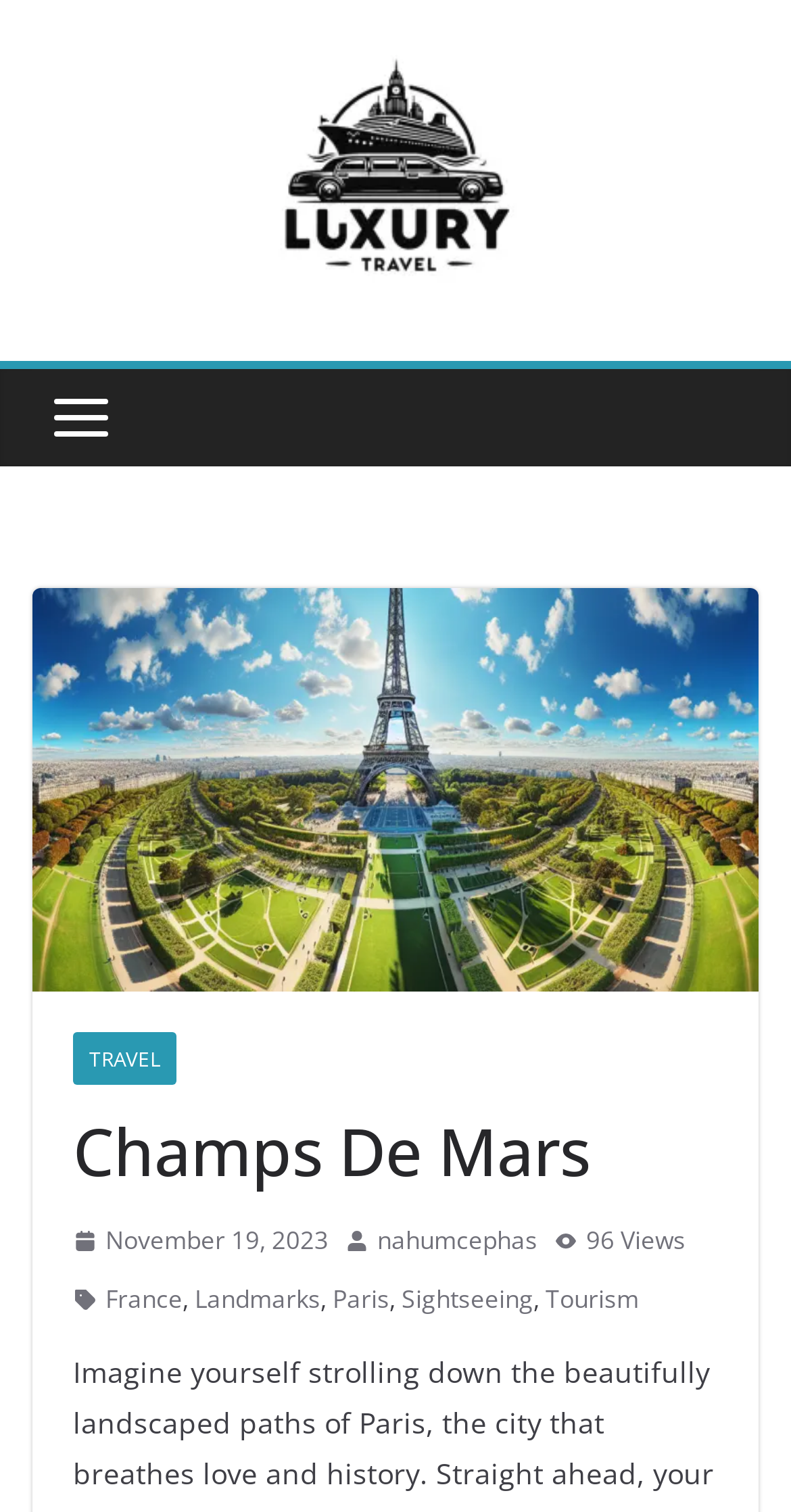Please determine the bounding box of the UI element that matches this description: November 19, 2023. The coordinates should be given as (top-left x, top-left y, bottom-right x, bottom-right y), with all values between 0 and 1.

[0.092, 0.806, 0.415, 0.835]